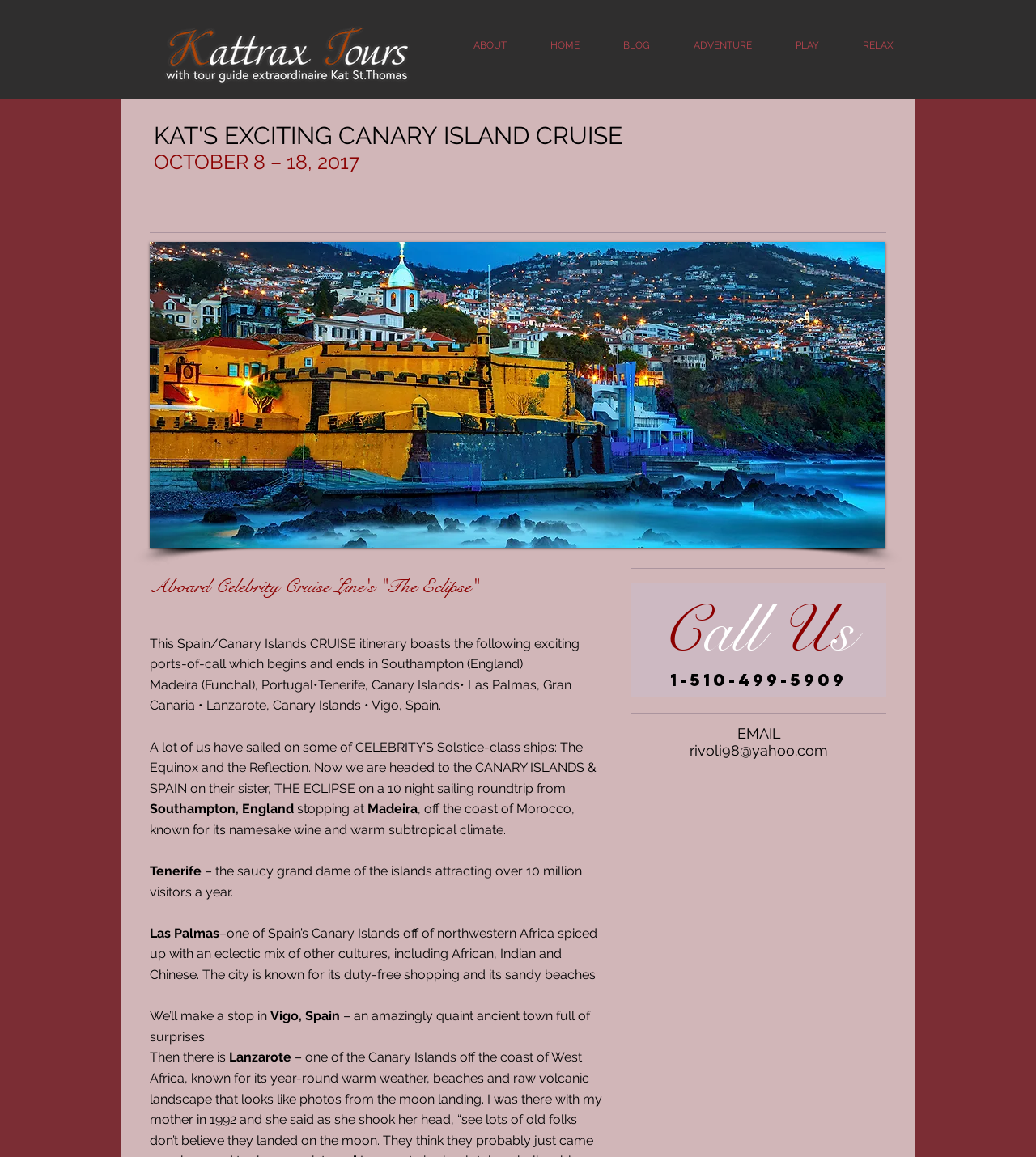Please locate the bounding box coordinates of the element that should be clicked to complete the given instruction: "Call us at 1-510-499-5909".

[0.632, 0.578, 0.831, 0.597]